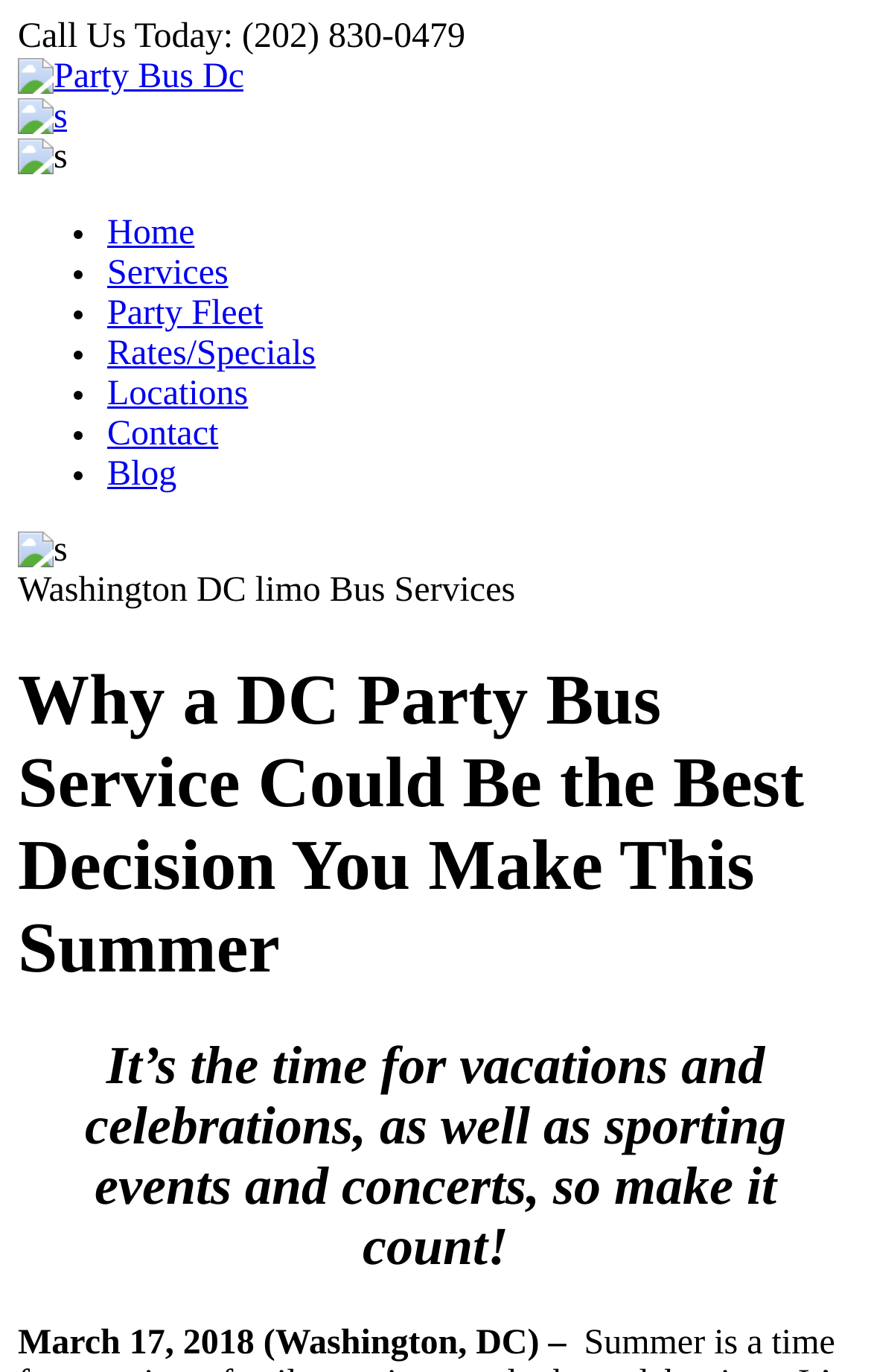Can you find and provide the main heading text of this webpage?

Why a DC Party Bus Service Could Be the Best Decision You Make This Summer